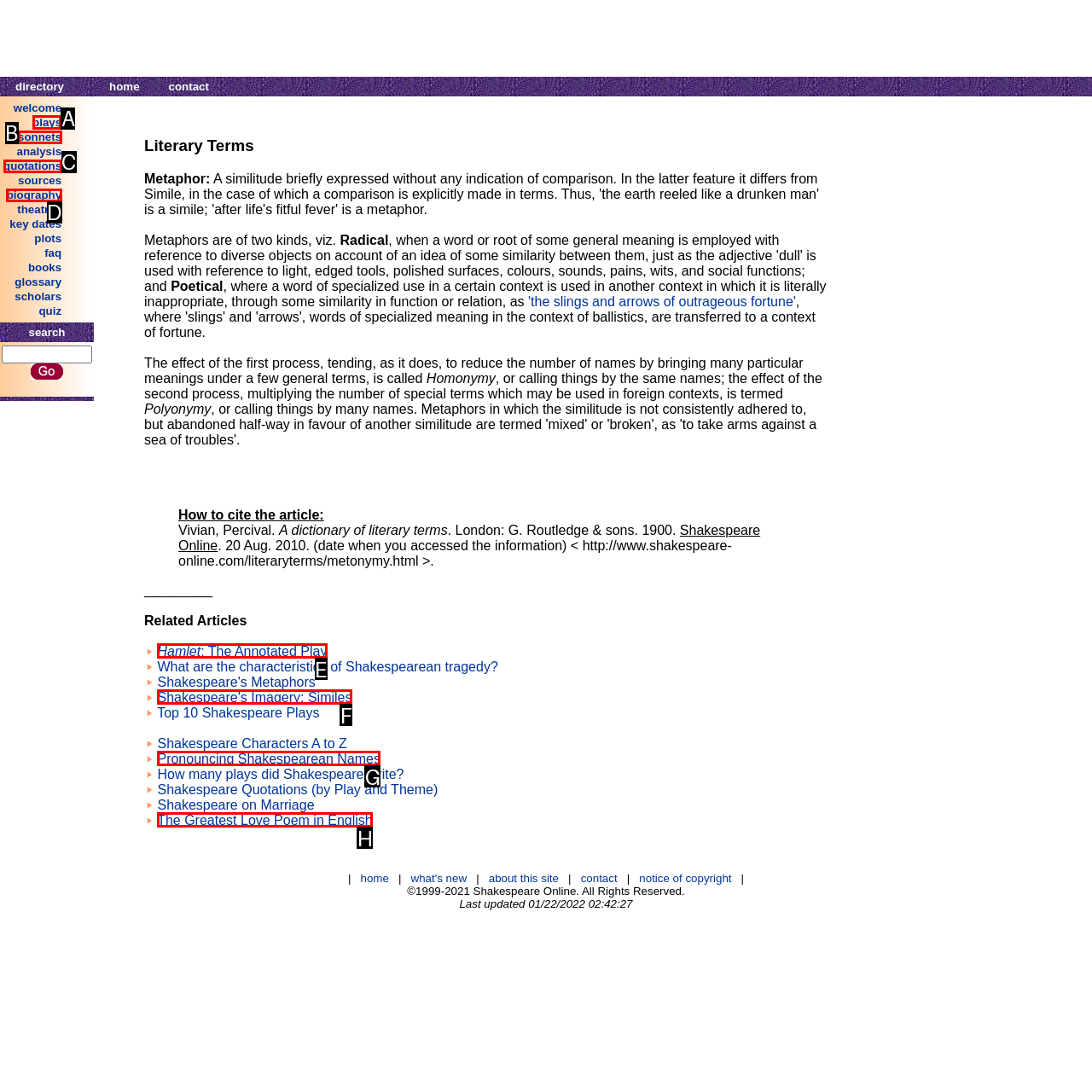Determine the letter of the UI element that will complete the task: go to the 'plays' page
Reply with the corresponding letter.

A